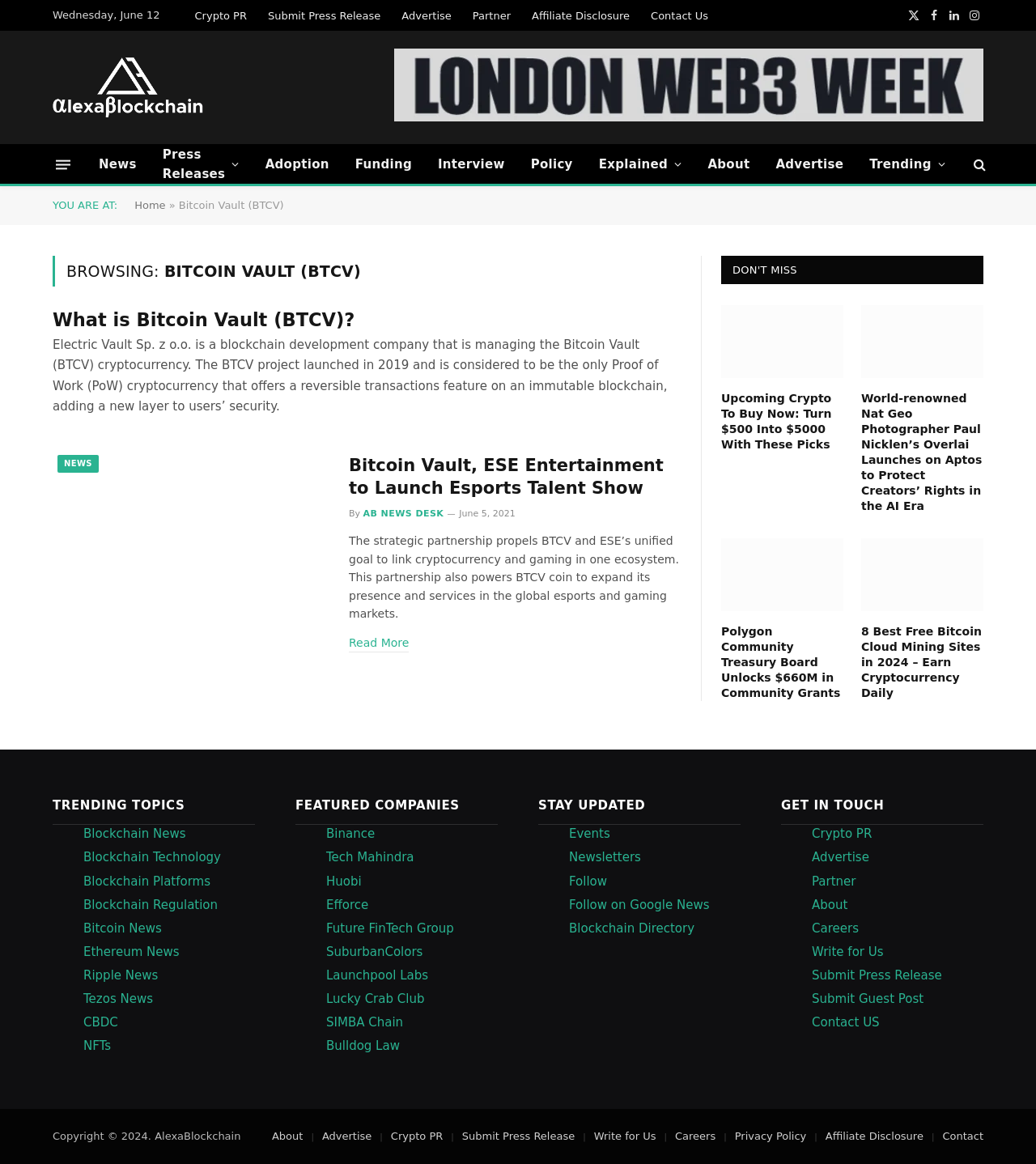Please look at the image and answer the question with a detailed explanation: What is the topic of the article with the heading 'Upcoming Crypto To Buy Now: Turn $500 Into $5000 With These Picks'?

The article with the heading 'Upcoming Crypto To Buy Now: Turn $500 Into $5000 With These Picks' is about cryptocurrency investment, specifically about which cryptocurrencies to buy now to potentially earn a high return. This is inferred from the heading and the content of the article, which provides information about investing in cryptocurrencies.